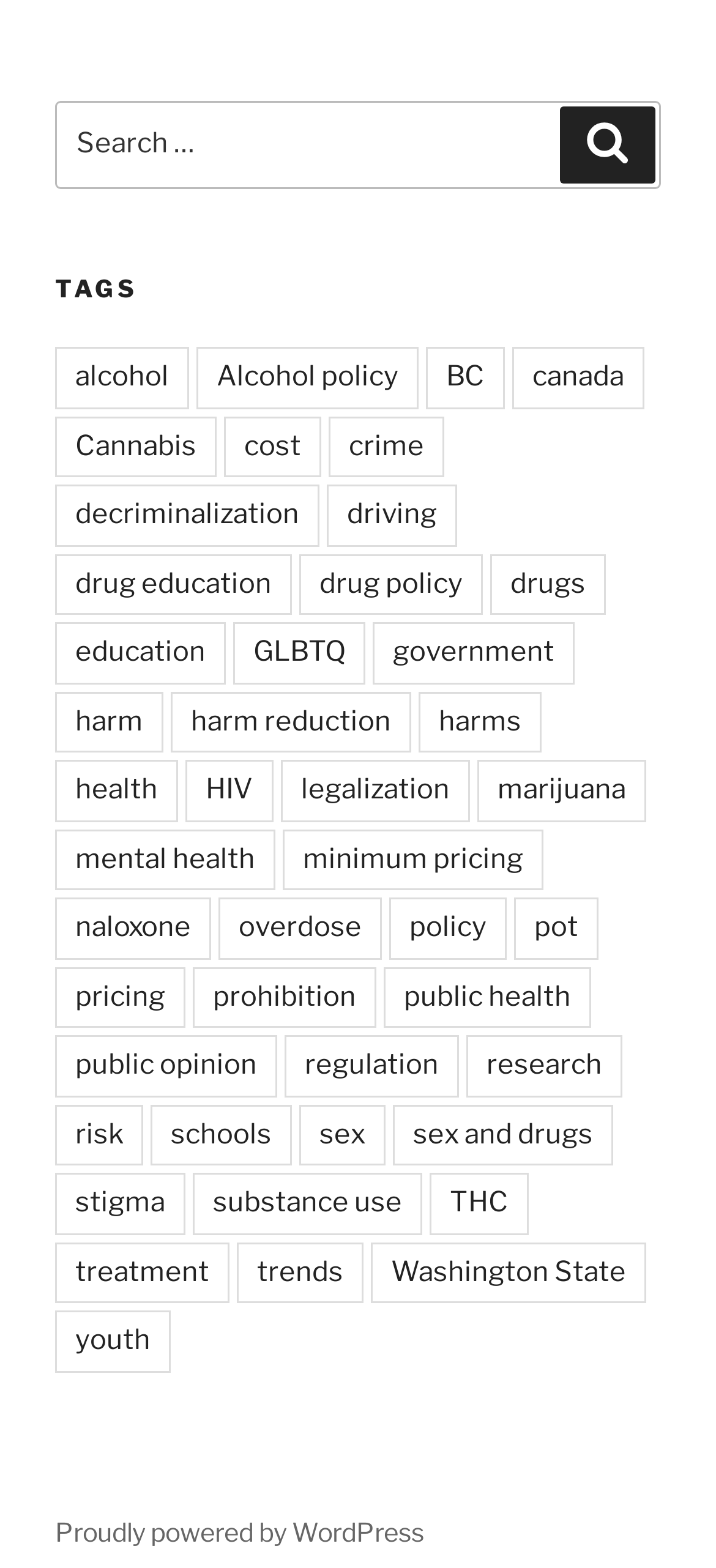Please provide a brief answer to the question using only one word or phrase: 
What is the position of the search box?

top-left